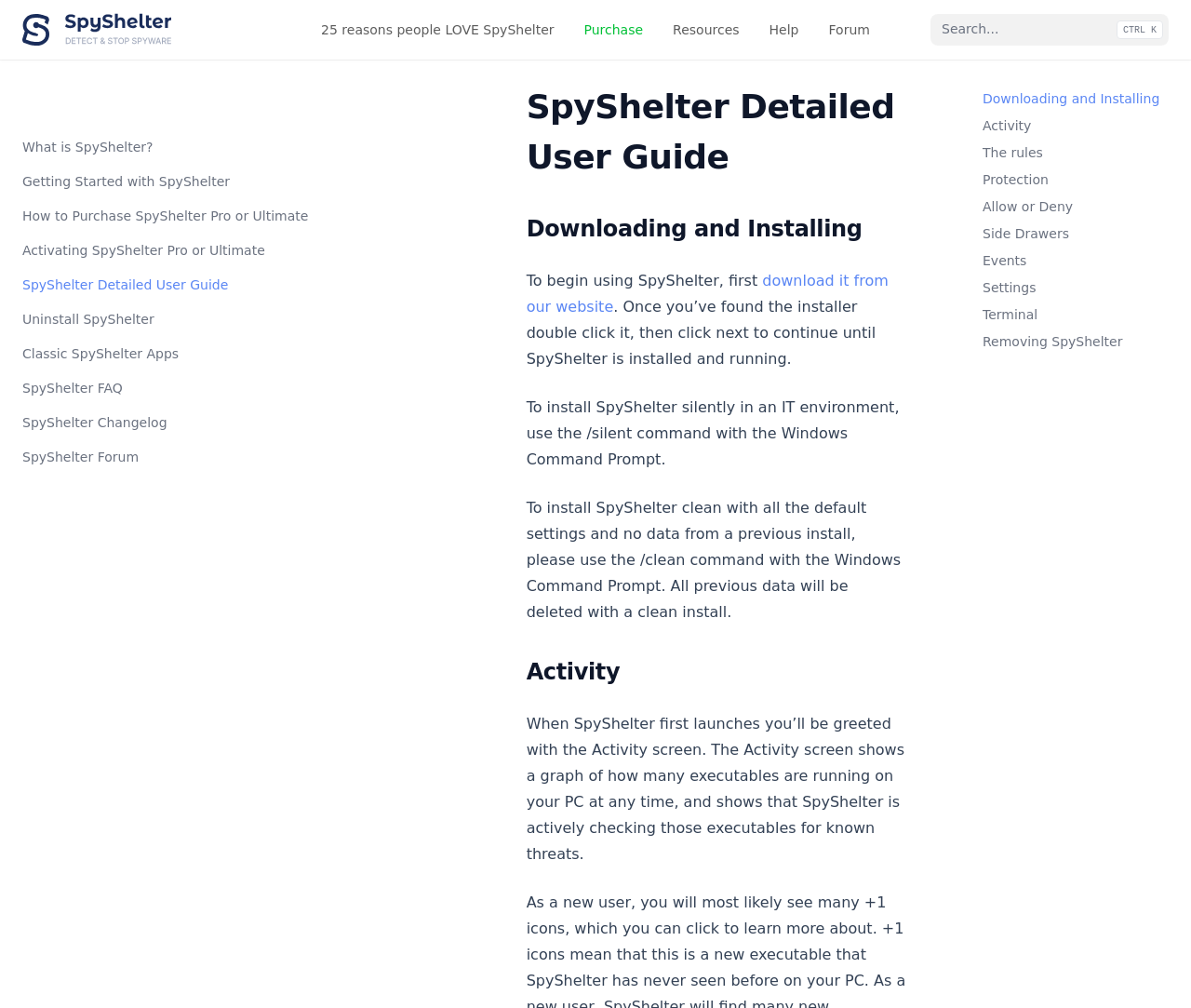Can you identify and provide the main heading of the webpage?

SpyShelter Detailed User Guide